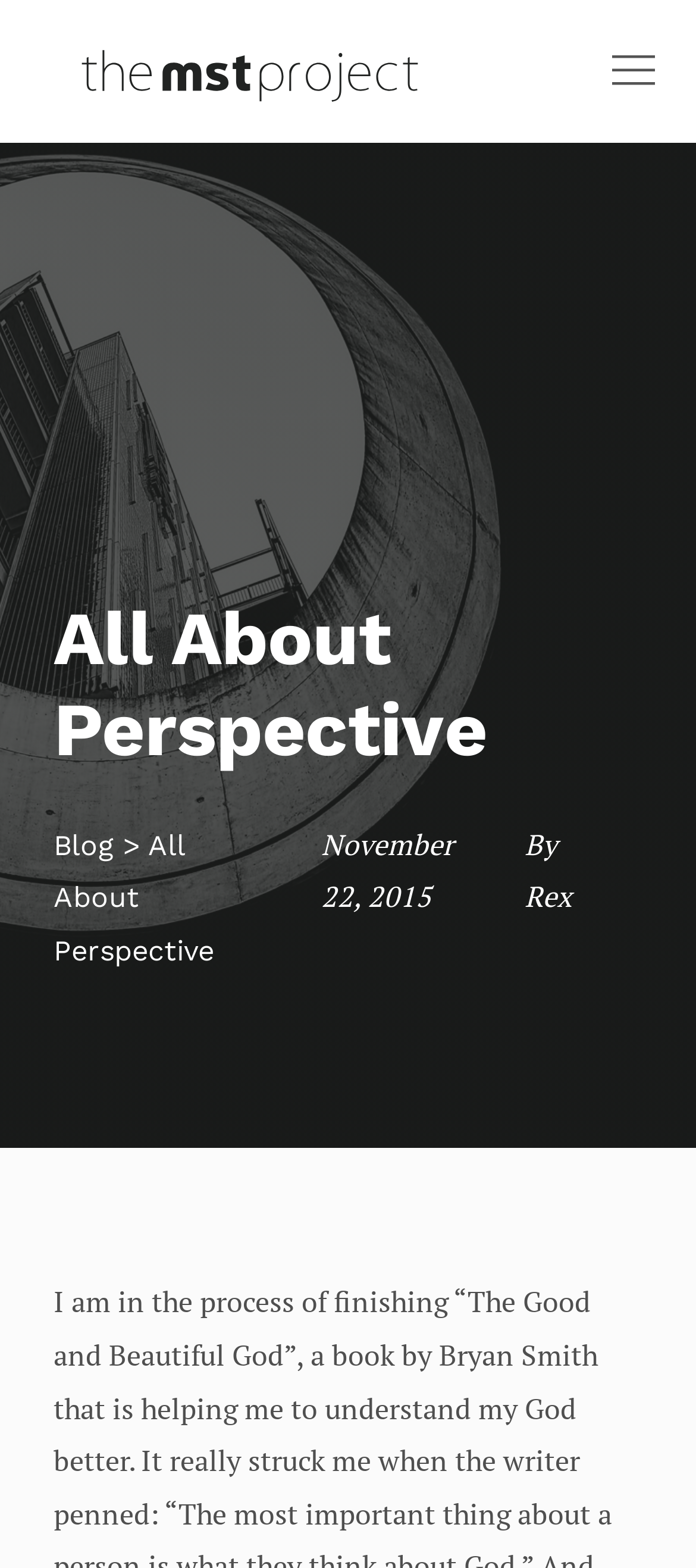When was the article published?
Based on the image, please offer an in-depth response to the question.

I found the answer by looking at the static text element 'November 22, 2015' below the article title, which indicates the publication date of the article.